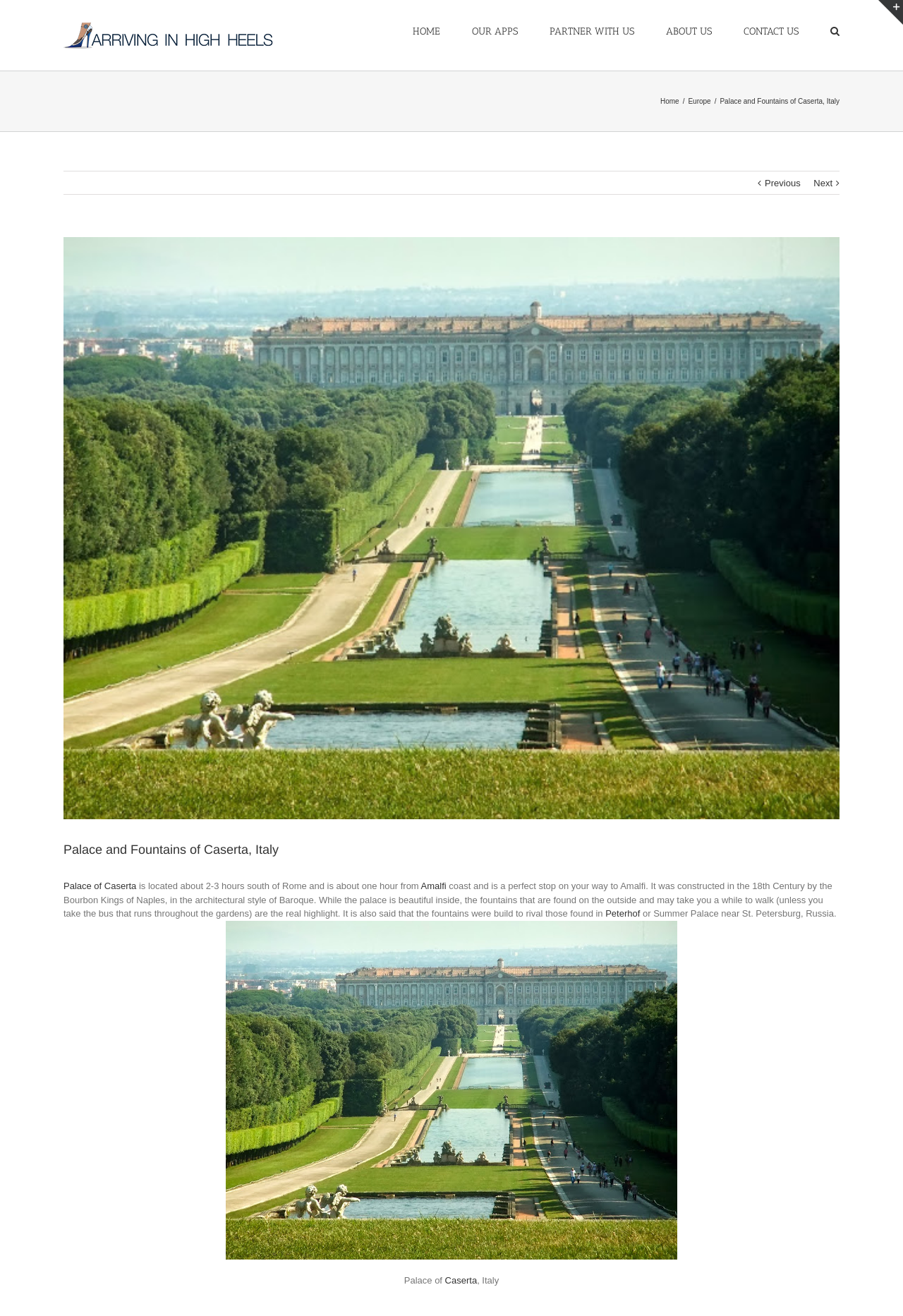Please respond to the question with a concise word or phrase:
What is the architectural style of the palace?

Baroque